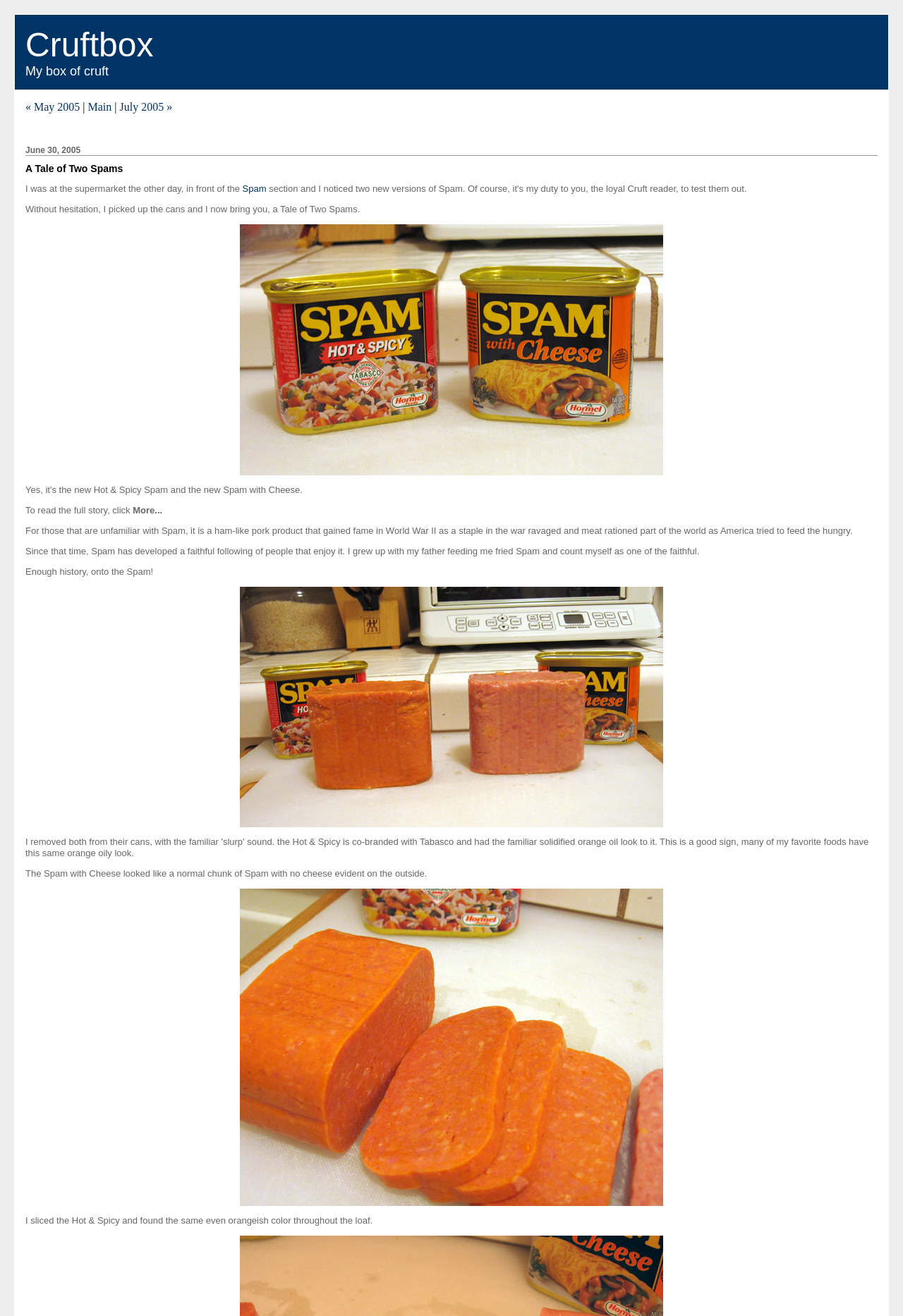Locate and provide the bounding box coordinates for the HTML element that matches this description: "« May 2005".

[0.028, 0.077, 0.089, 0.086]